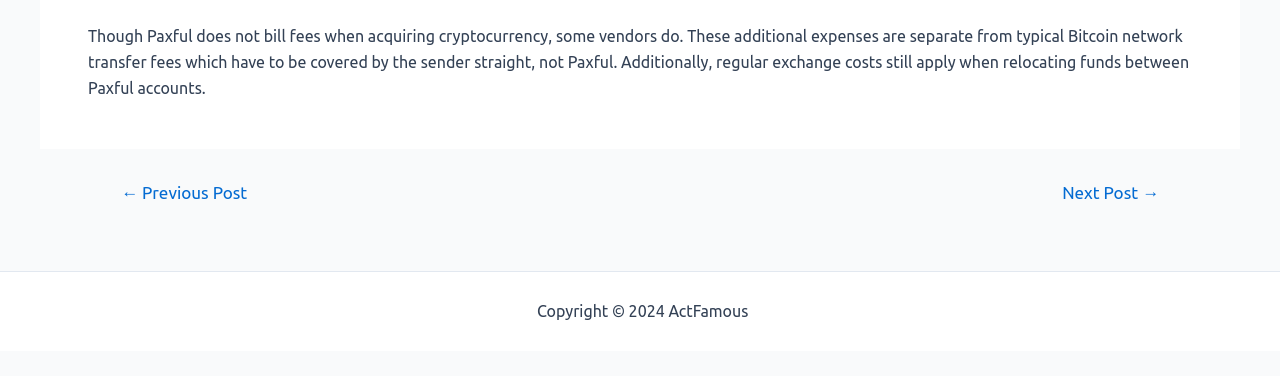What is the navigation section for?
Based on the screenshot, respond with a single word or phrase.

Posts